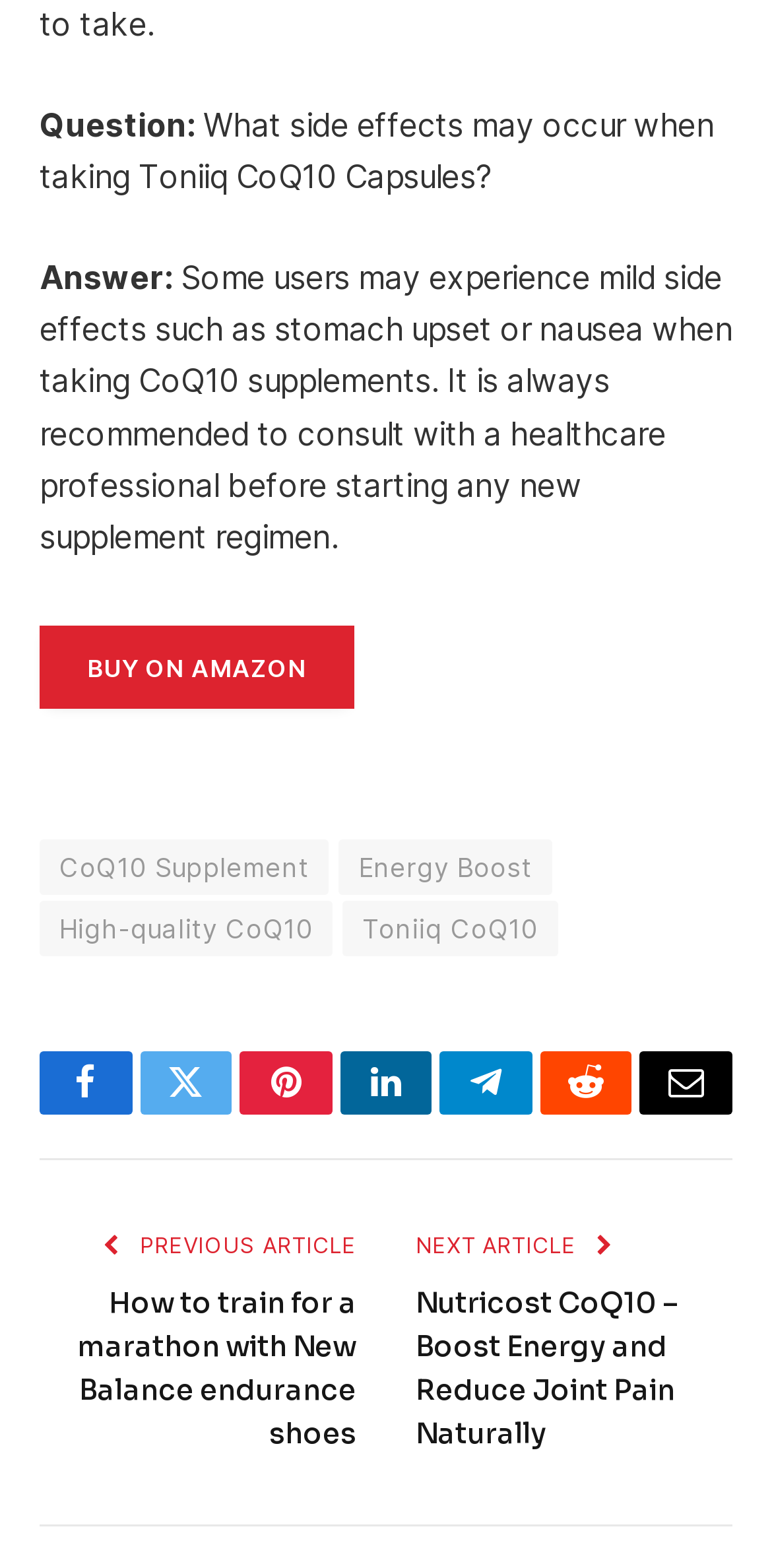Determine the bounding box coordinates for the area you should click to complete the following instruction: "Click on 'BUY ON AMAZON'".

[0.051, 0.399, 0.458, 0.452]